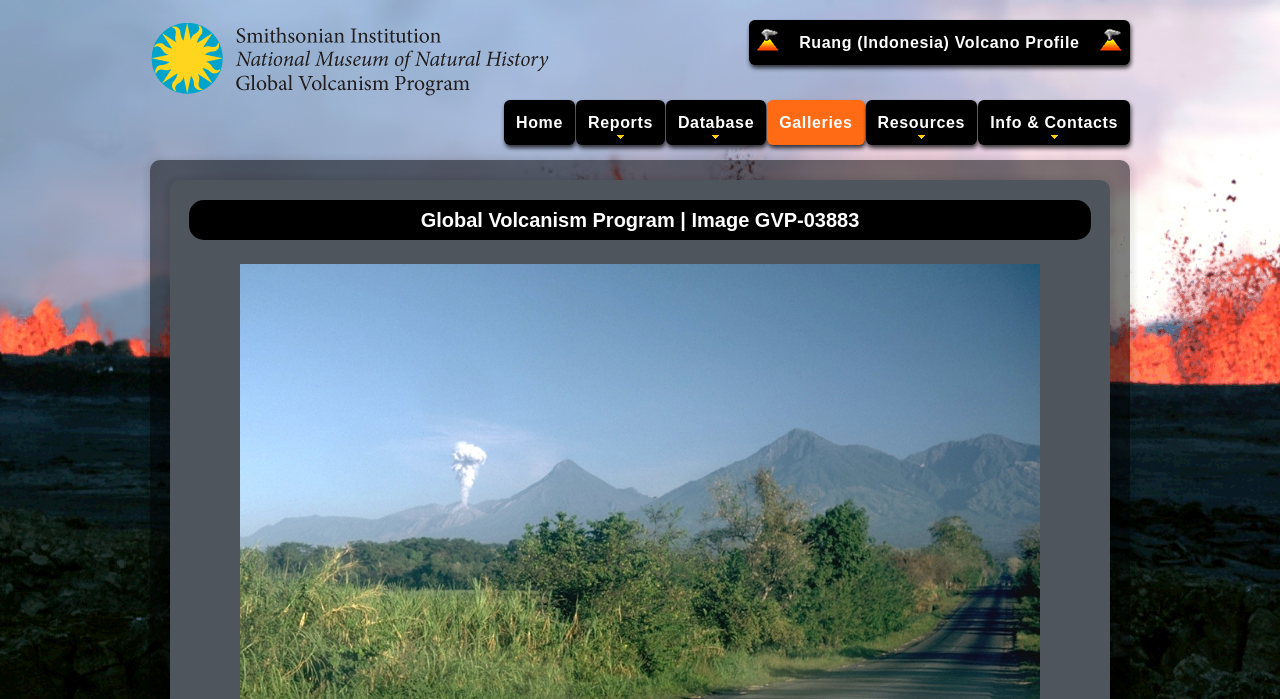Find the bounding box coordinates of the element I should click to carry out the following instruction: "access database".

[0.52, 0.143, 0.599, 0.207]